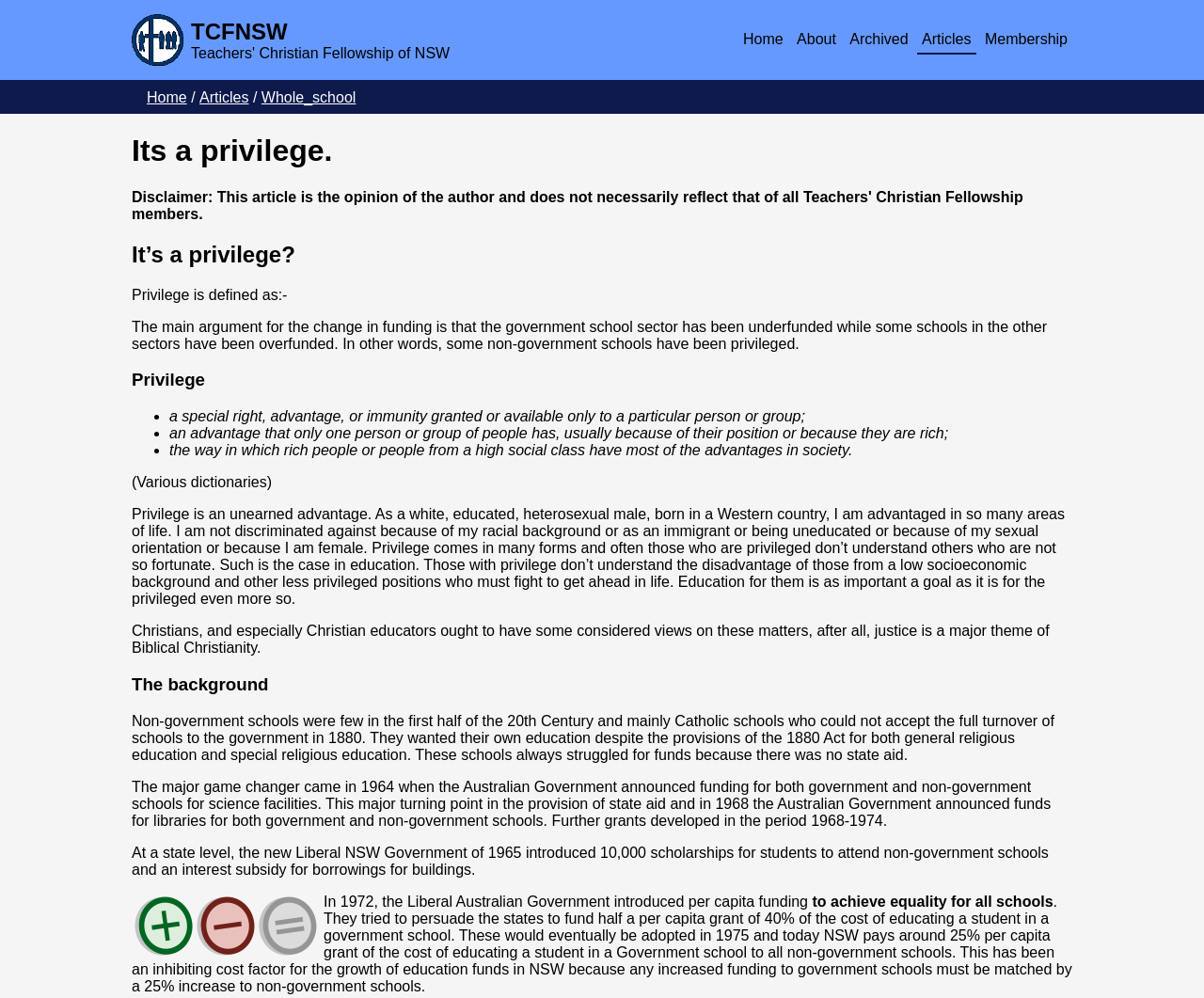Please specify the bounding box coordinates of the clickable region to carry out the following instruction: "Click the 'Home' link". The coordinates should be four float numbers between 0 and 1, in the format [left, top, right, bottom].

[0.613, 0.026, 0.654, 0.052]